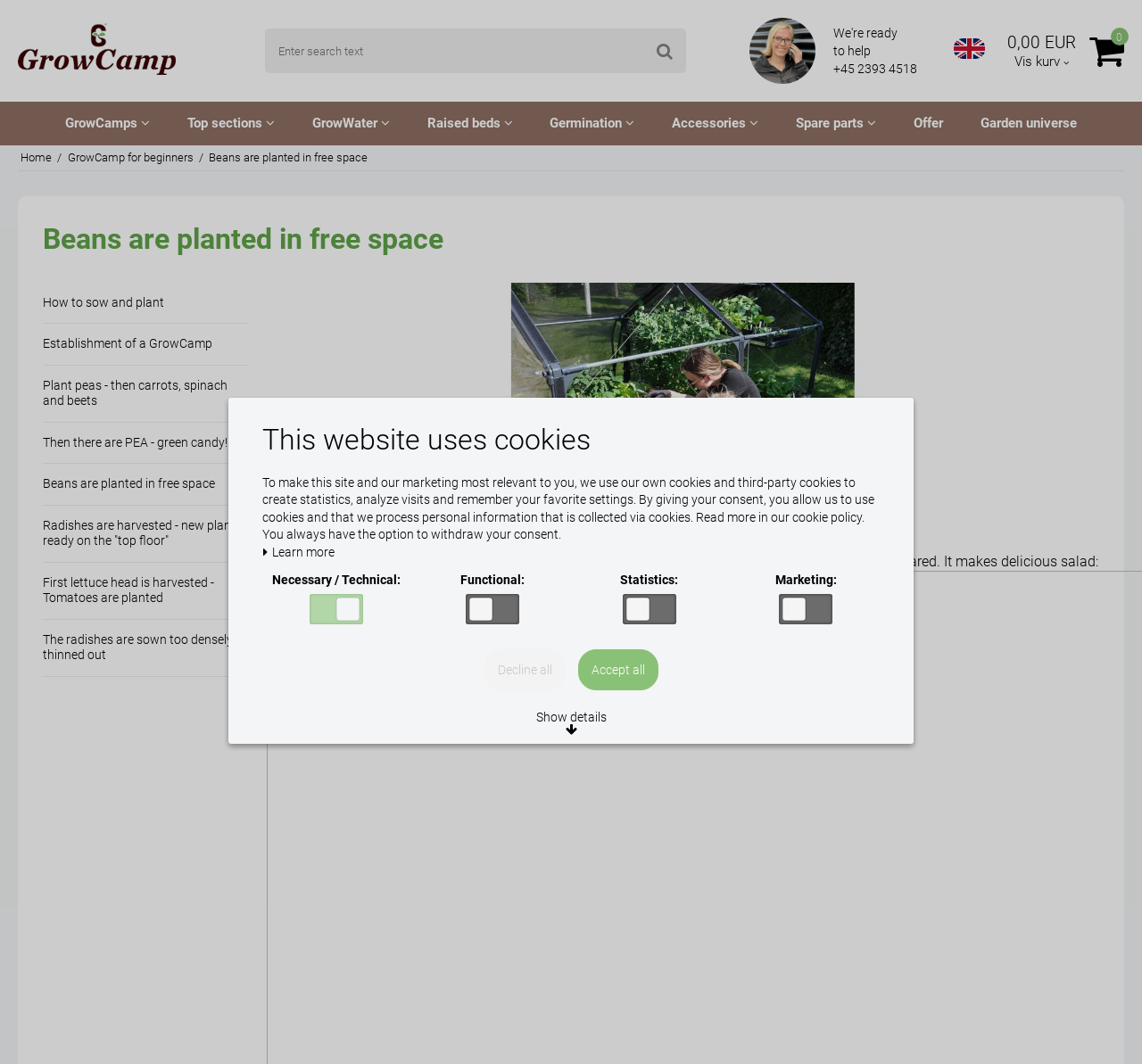Describe all significant elements and features of the webpage.

This webpage appears to be a gardening blog or website, with a focus on growing and maintaining a "GrowCamp". The top section of the page features a navigation menu with links to various sections of the website, including "GrowCamp for beginners", "How to sow and plant", and "Establishment of a GrowCamp". 

Below the navigation menu, there is a heading that reads "Beans are planted in free space", followed by a series of links to related articles or blog posts. To the right of these links, there is an image related to the topic.

The main content of the page is a blog post or article, which describes the process of harvesting radishes and preparing the soil for new plants. The text is accompanied by an image.

Further down the page, there is a section about cookies and privacy policy, which explains what cookies are, how they are used on the website, and provides options for users to accept or decline cookies.

The page also features several buttons and links, including a search bar, a link to the "Home" page, and buttons to "Learn more" about cookies and to "Show details" about the website's cookie policy.